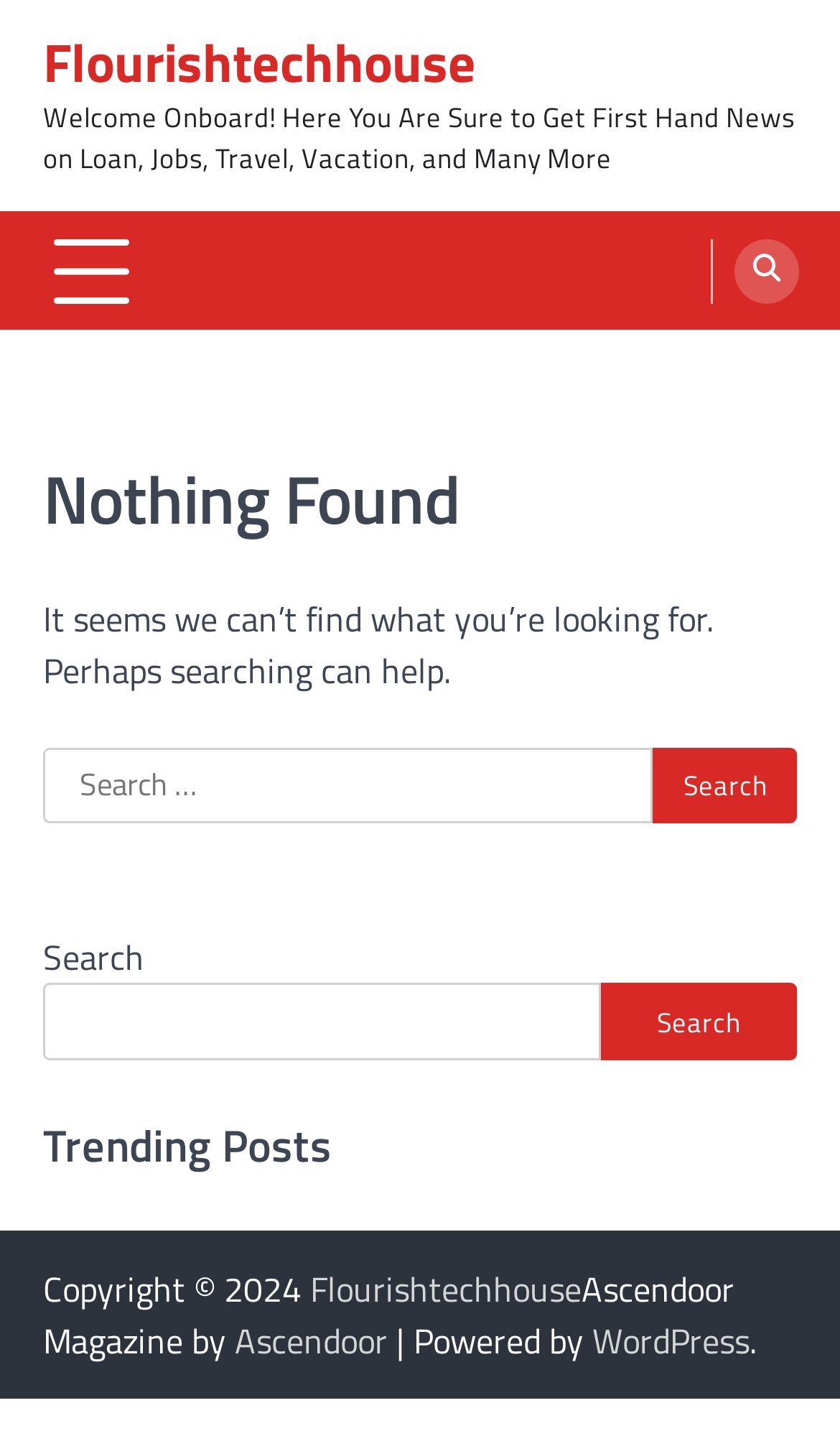What is the platform used to power the website?
Please give a detailed and thorough answer to the question, covering all relevant points.

At the bottom of the webpage, there is a link element with the text 'WordPress'. This suggests that the website is powered by the WordPress platform.